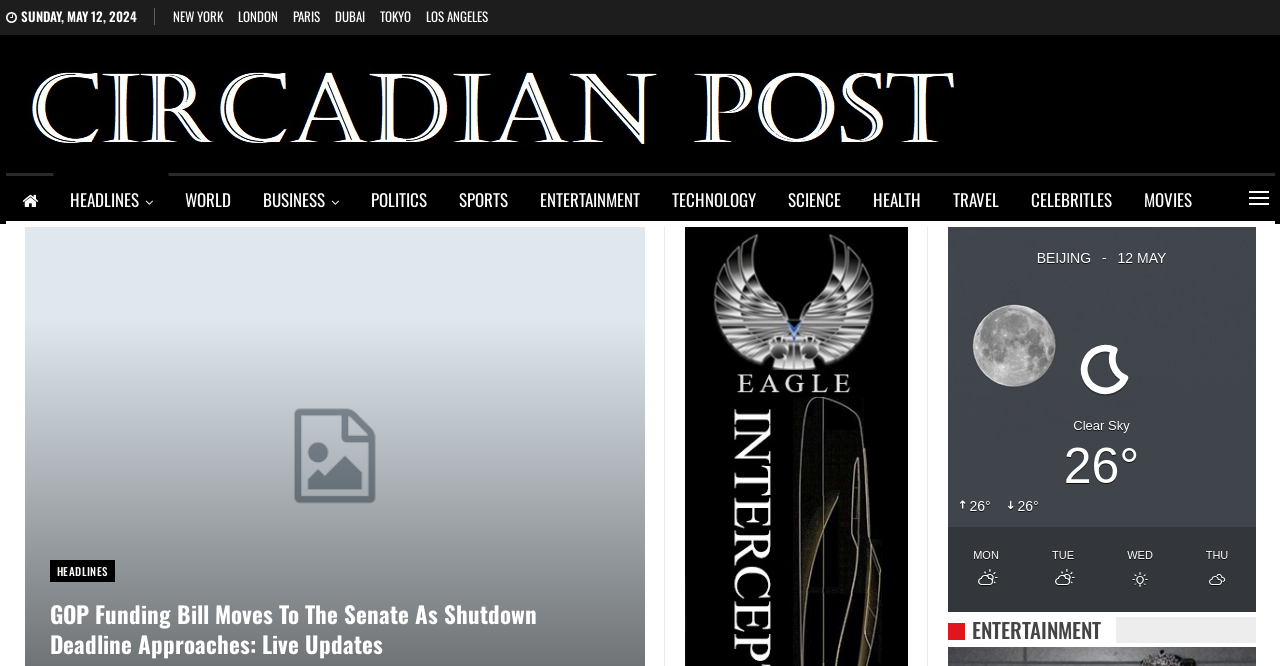Locate the bounding box of the user interface element based on this description: "Los Angeles".

[0.332, 0.009, 0.381, 0.039]